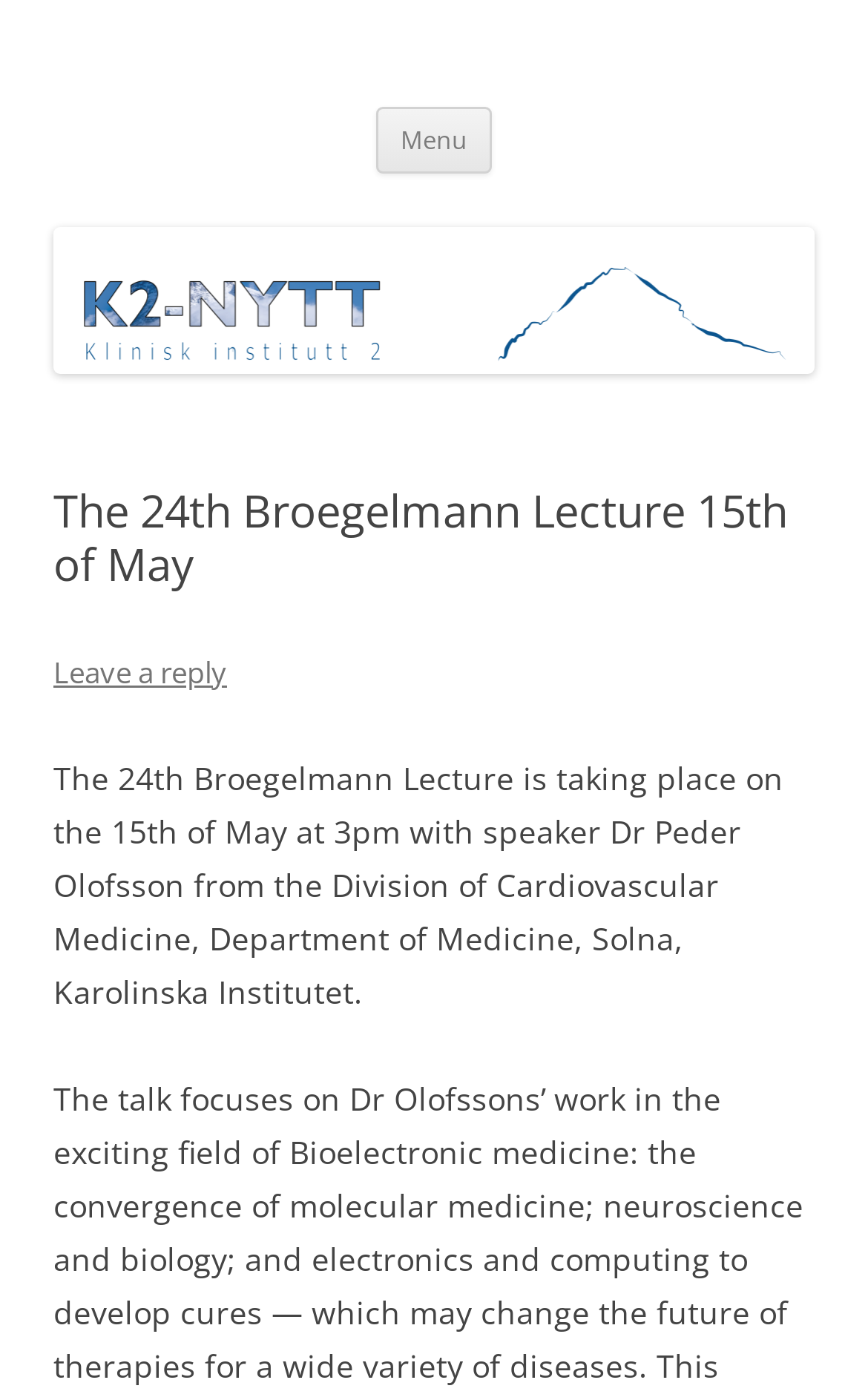Provide a brief response using a word or short phrase to this question:
What time does the lecture start?

3pm